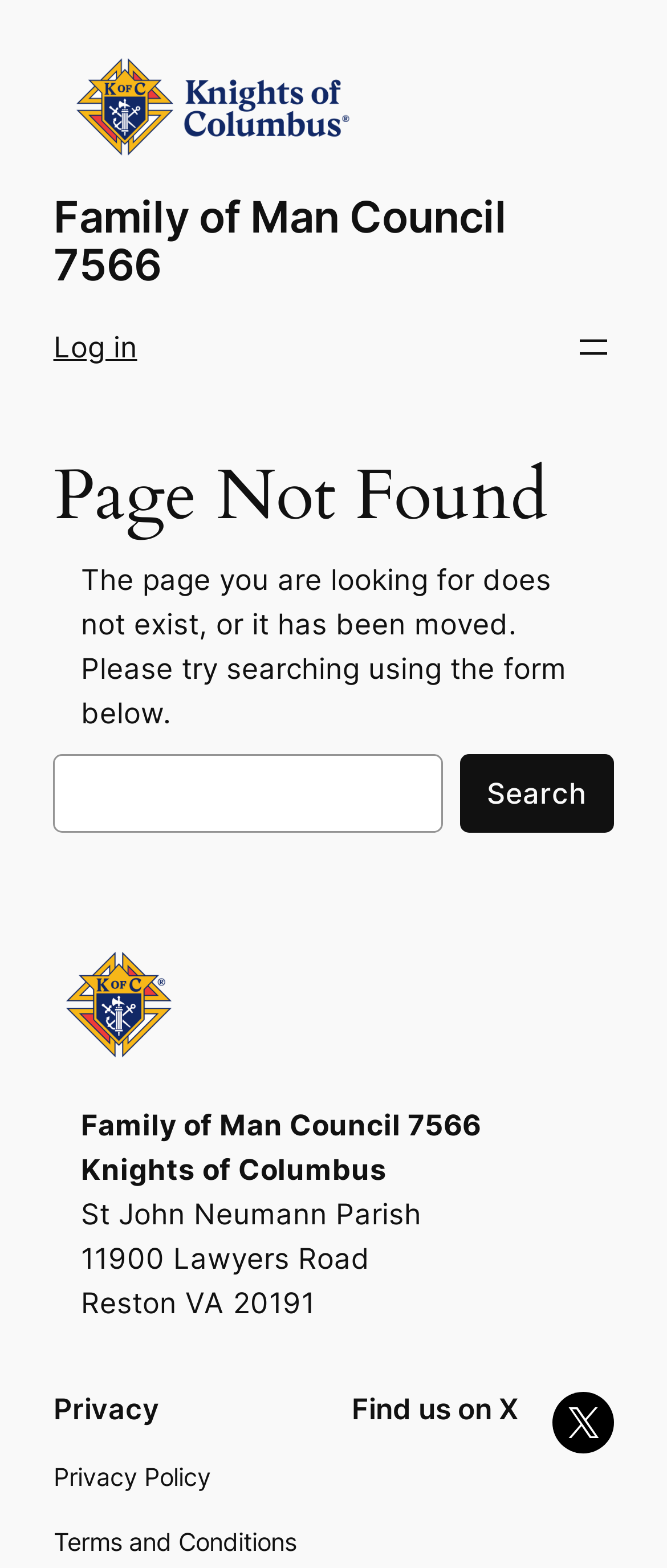Find the bounding box coordinates of the element you need to click on to perform this action: 'Click the Log in link'. The coordinates should be represented by four float values between 0 and 1, in the format [left, top, right, bottom].

[0.08, 0.21, 0.206, 0.232]